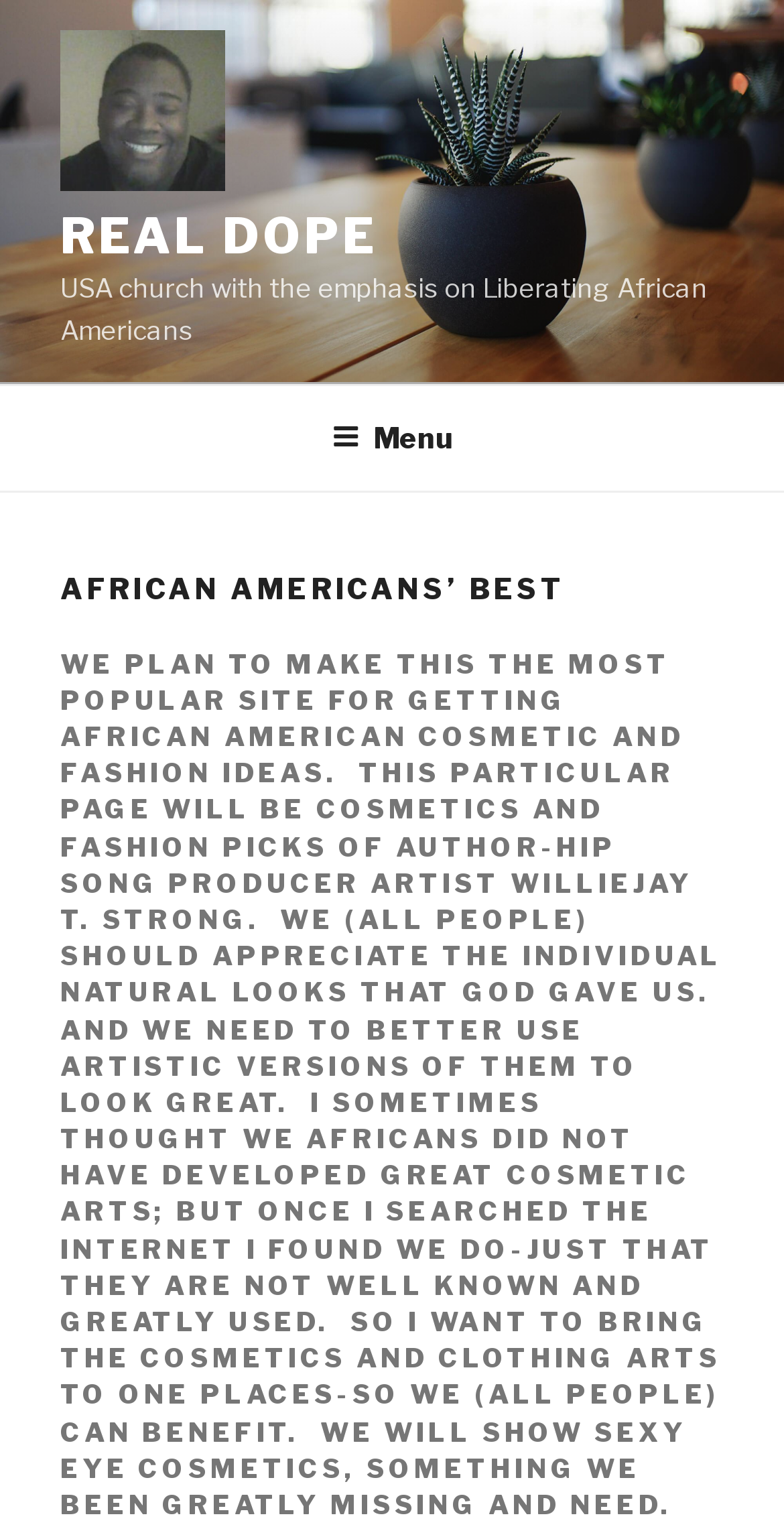What is the emphasis of the USA church?
Look at the screenshot and respond with one word or a short phrase.

Liberating African Americans